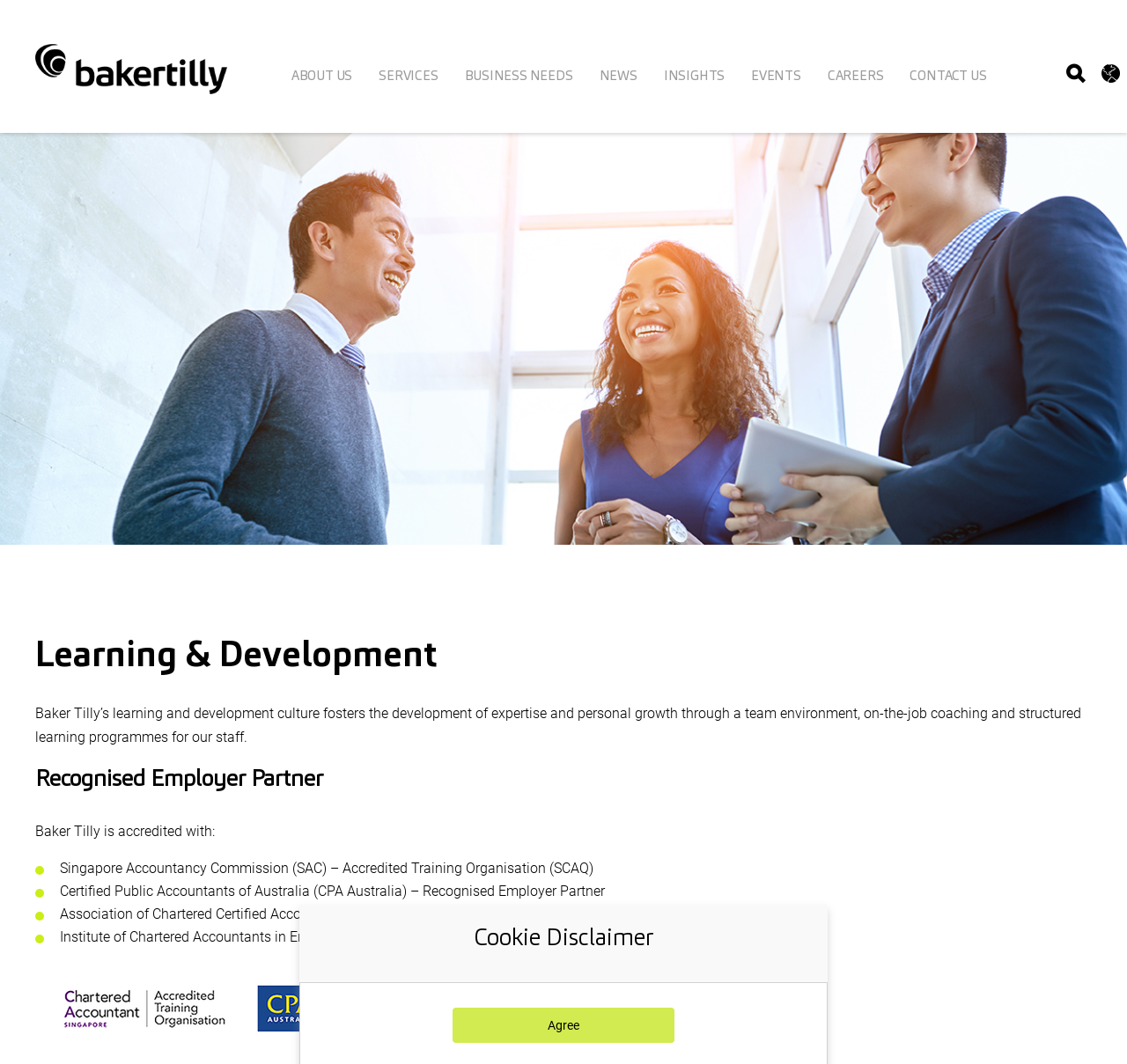Create a detailed description of the webpage's content and layout.

The webpage is about Baker Tilly's learning and development culture. At the top left, there is a link to "Baker Tilly" accompanied by an image of the same name. Below this, there is a row of links to different sections of the website, including "ABOUT US", "SERVICES", "BUSINESS NEEDS", "NEWS", "INSIGHTS", "EVENTS", "CAREERS", and "CONTACT US". 

On the right side of the page, near the top, there is a small link with an icon. Below the row of links, there is a large heading that reads "Learning & Development". Underneath this heading, there is a paragraph of text that describes Baker Tilly's learning and development culture, which fosters the development of expertise and personal growth through a team environment, on-the-job coaching, and structured learning programmes for staff.

Further down the page, there is another heading that reads "Recognised Employer Partner". Below this, there is a paragraph of text that states that Baker Tilly is accredited with several organizations, including the Singapore Accountancy Commission, Certified Public Accountants of Australia, Association of Chartered Certified Accountants, and Institute of Chartered Accountants in England and Wales. Each of these accreditations is listed separately.

At the bottom of the page, there is a heading that reads "Cookie Disclaimer" and a link to "Agree" to the right of it.